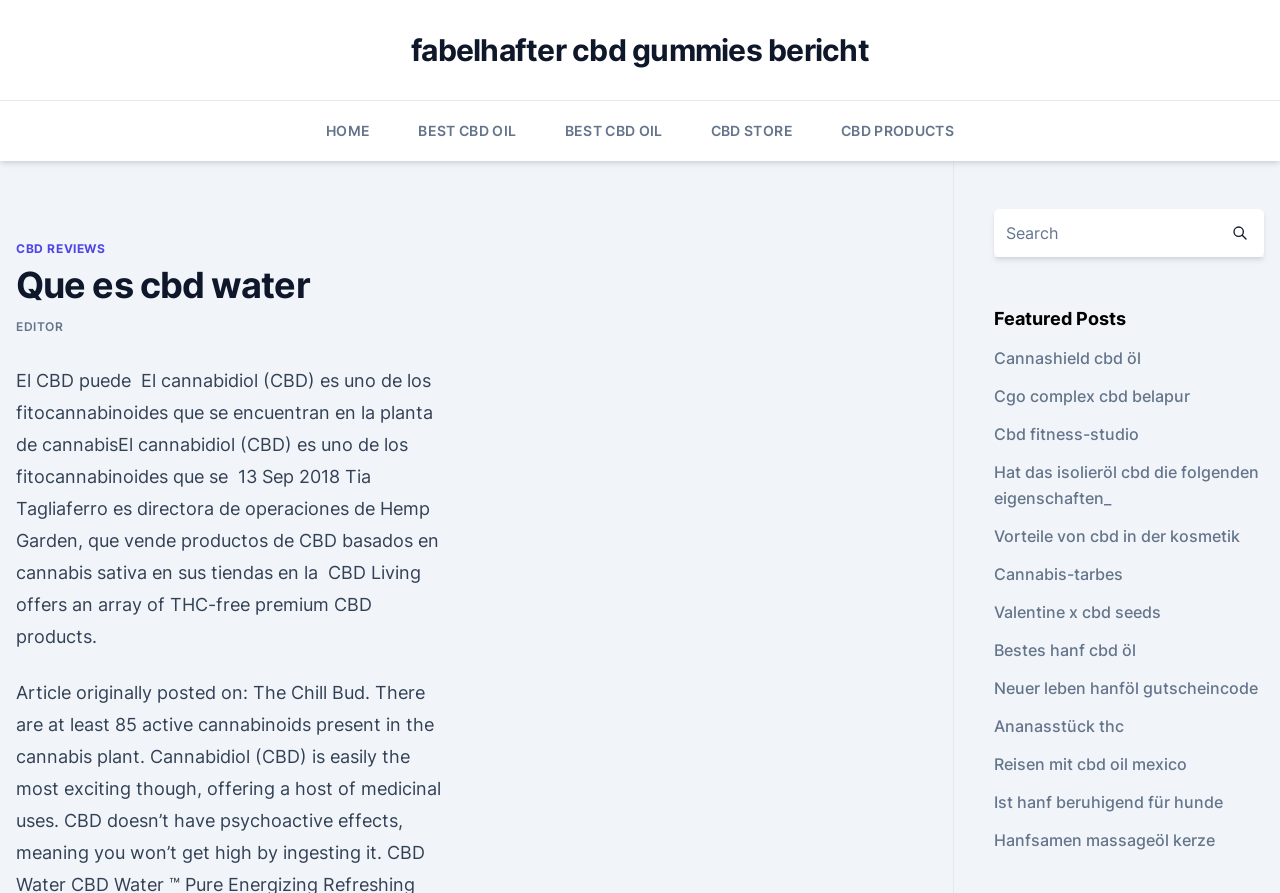Locate the bounding box coordinates of the clickable element to fulfill the following instruction: "Read about 'Que es cbd water'". Provide the coordinates as four float numbers between 0 and 1 in the format [left, top, right, bottom].

[0.012, 0.297, 0.347, 0.342]